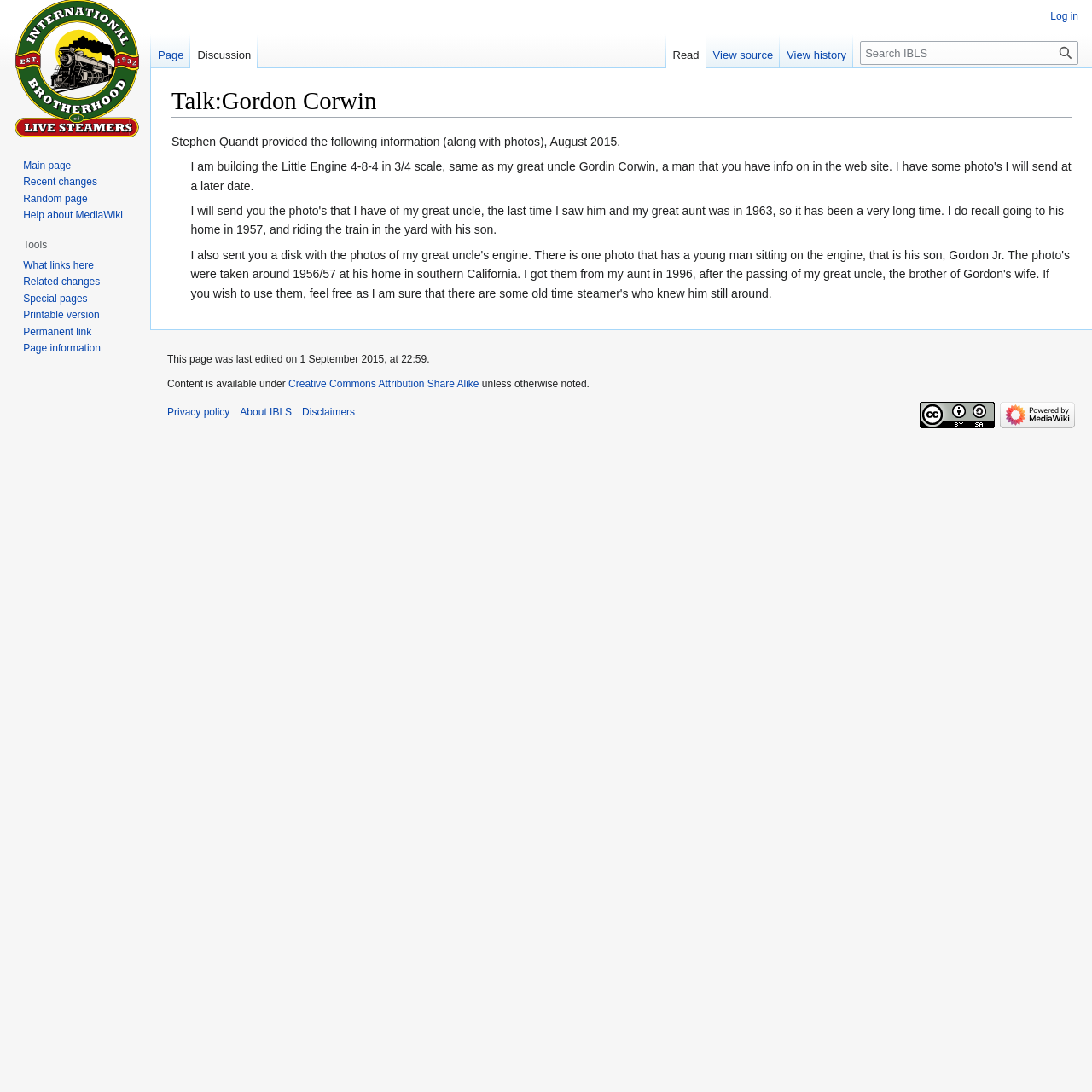Using the element description: "Page", determine the bounding box coordinates for the specified UI element. The coordinates should be four float numbers between 0 and 1, [left, top, right, bottom].

[0.138, 0.031, 0.175, 0.062]